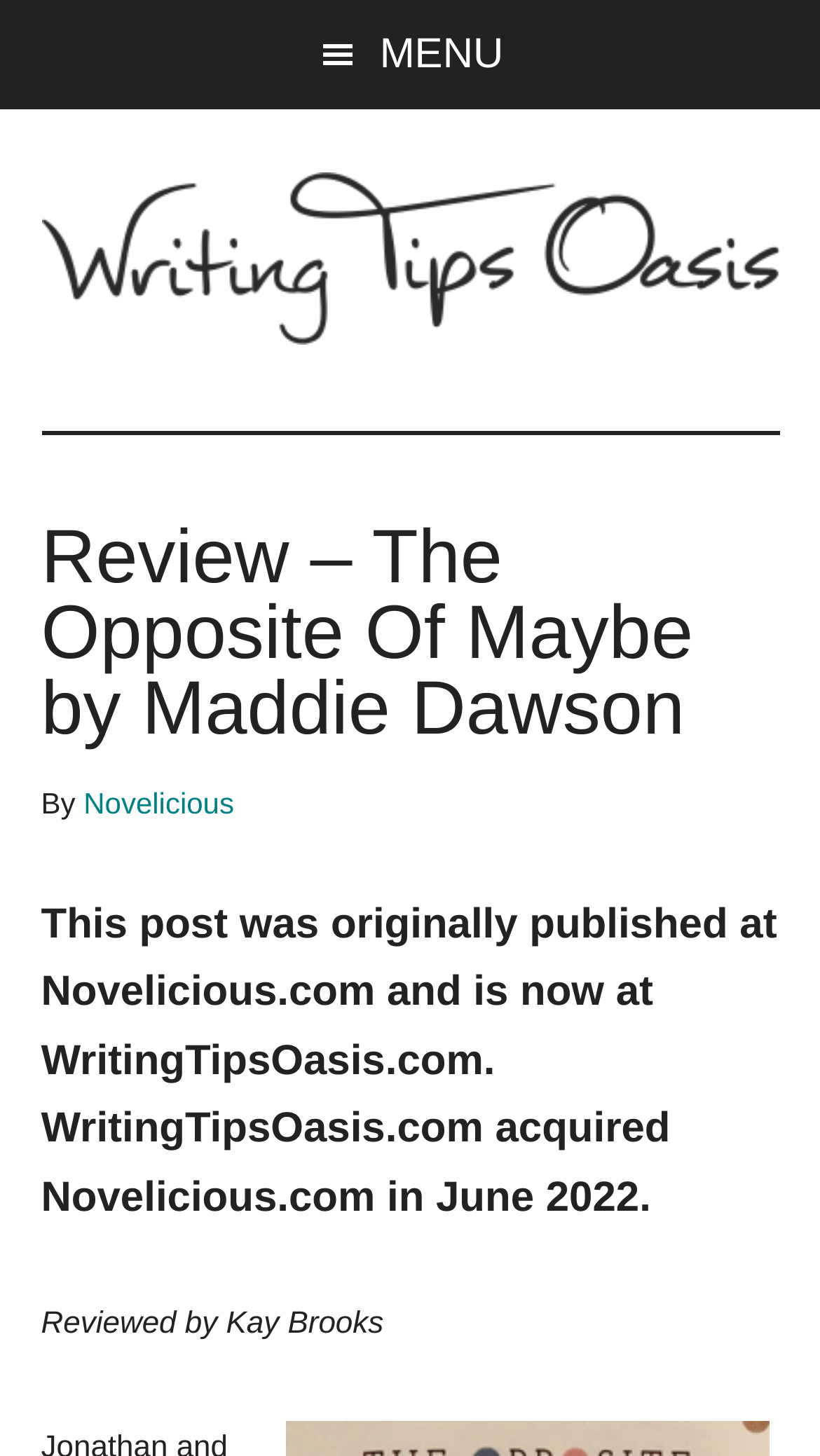Detail the webpage's structure and highlights in your description.

The webpage is a book review page titled "Review – The Opposite Of Maybe by Maddie Dawson" on the Writing Tips Oasis website. At the top-left corner, there is a menu button with a hamburger icon. Below the menu button, the website's logo, "Writing Tips Oasis", is displayed as a link, accompanied by an image. 

The main content area is divided into sections. The first section is a header area that contains the review title, "Review – The Opposite Of Maybe by Maddie Dawson", in a large font size. Below the title, there is a byline that reads "By" followed by a link to "Novelicious". 

In the next section, there is a paragraph of text that explains the origin of the post, stating that it was originally published on Novelicious.com and is now on WritingTipsOasis.com, which acquired Novelicious.com in June 2022. 

Finally, at the bottom of the main content area, there is a line of text that reads "Reviewed by Kay Brooks".